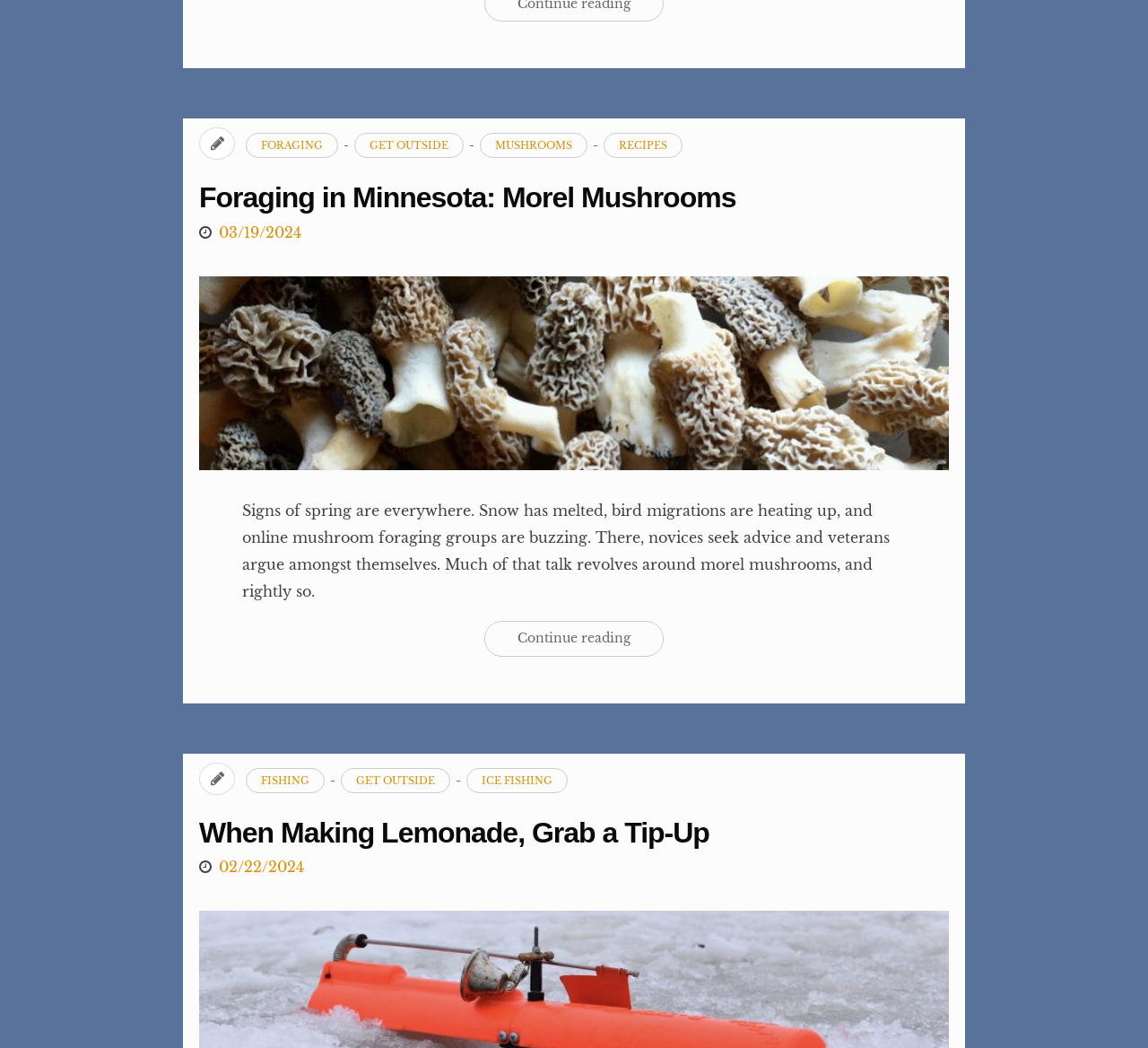What is the date of the second article? From the image, respond with a single word or brief phrase.

02/22/2024